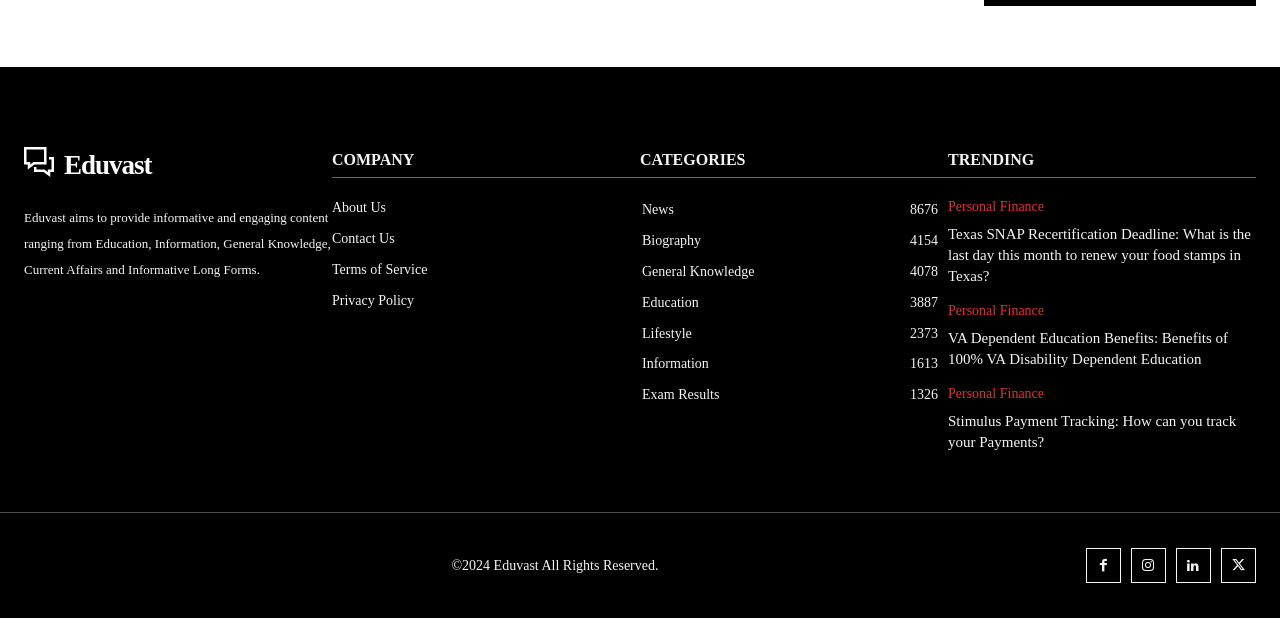Specify the bounding box coordinates for the region that must be clicked to perform the given instruction: "Read the article about 'Texas SNAP Recertification Deadline'".

[0.741, 0.363, 0.981, 0.465]